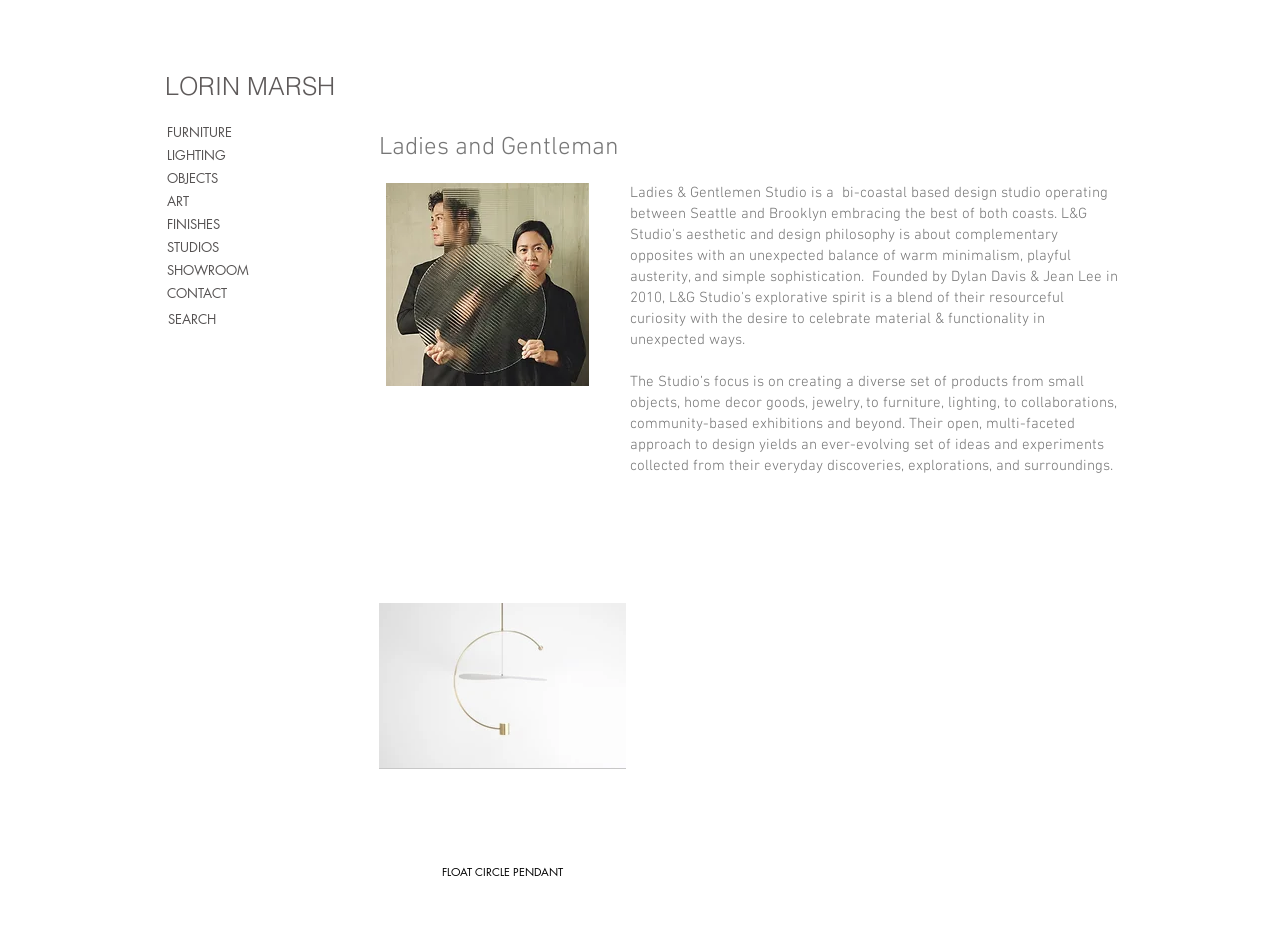Specify the bounding box coordinates of the area that needs to be clicked to achieve the following instruction: "go to FURNITURE page".

[0.13, 0.129, 0.198, 0.154]